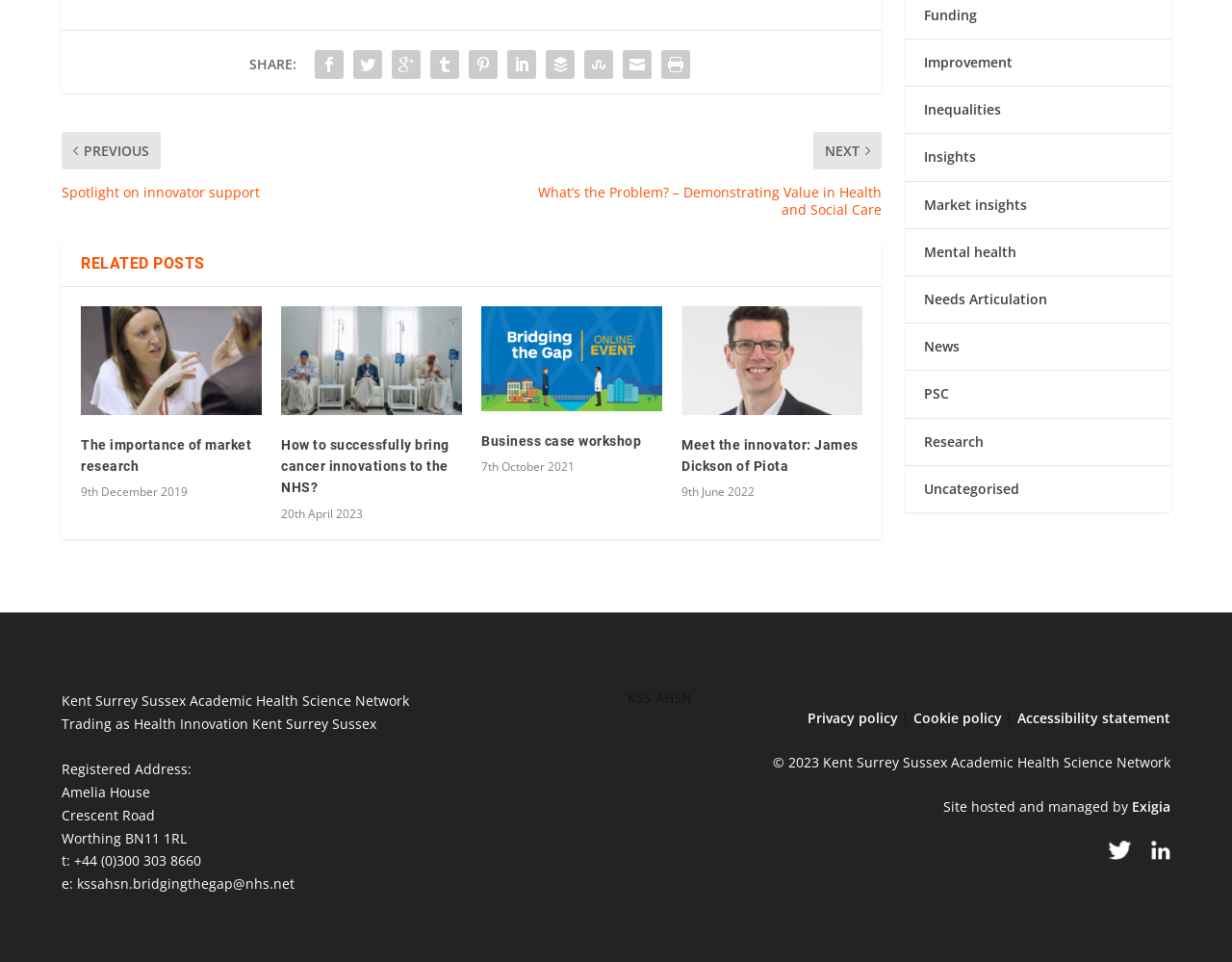Identify the bounding box coordinates for the region of the element that should be clicked to carry out the instruction: "Follow the Twitter link". The bounding box coordinates should be four float numbers between 0 and 1, i.e., [left, top, right, bottom].

[0.899, 0.878, 0.919, 0.897]